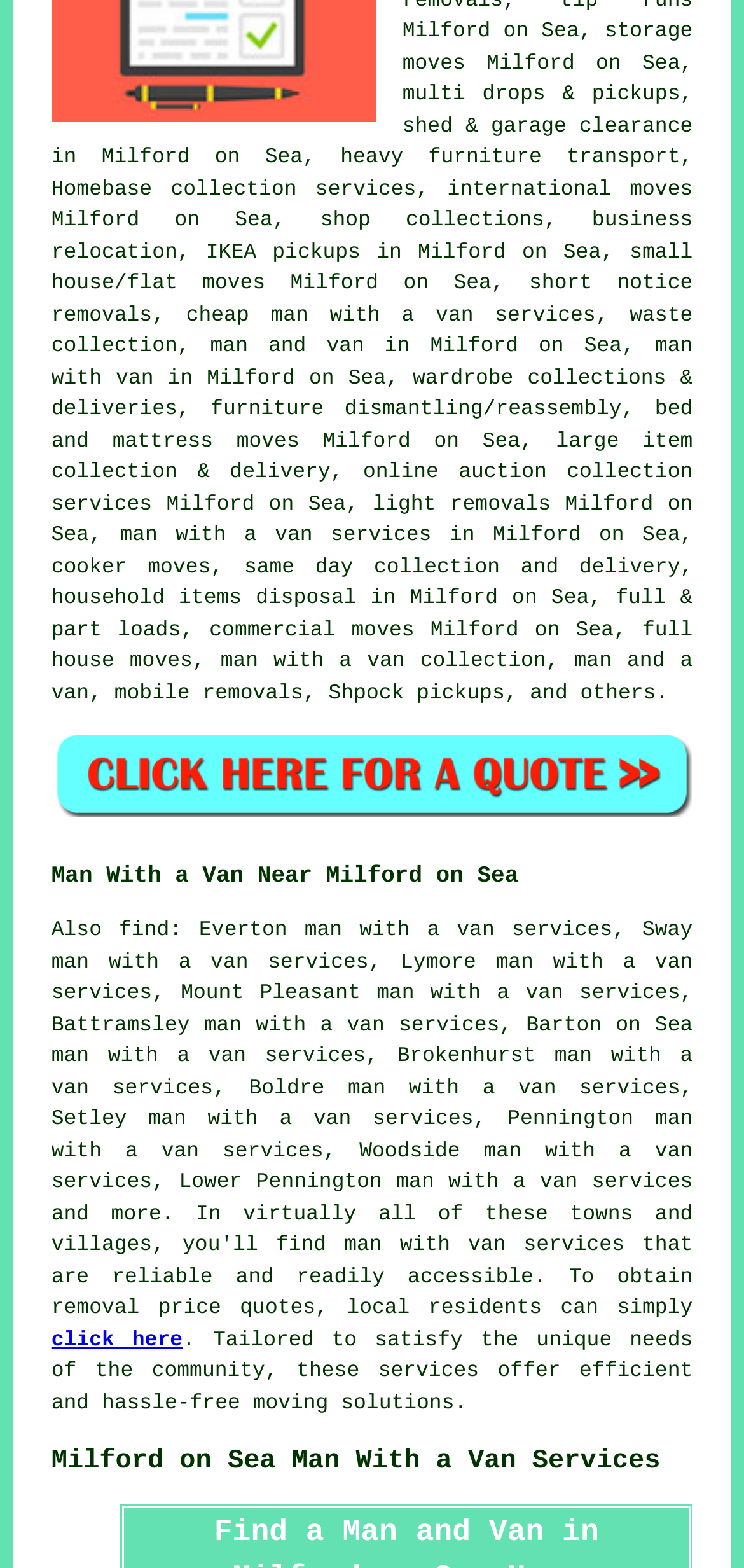Identify the bounding box coordinates for the element you need to click to achieve the following task: "find man with van services". The coordinates must be four float values ranging from 0 to 1, formatted as [left, top, right, bottom].

[0.463, 0.788, 0.839, 0.802]